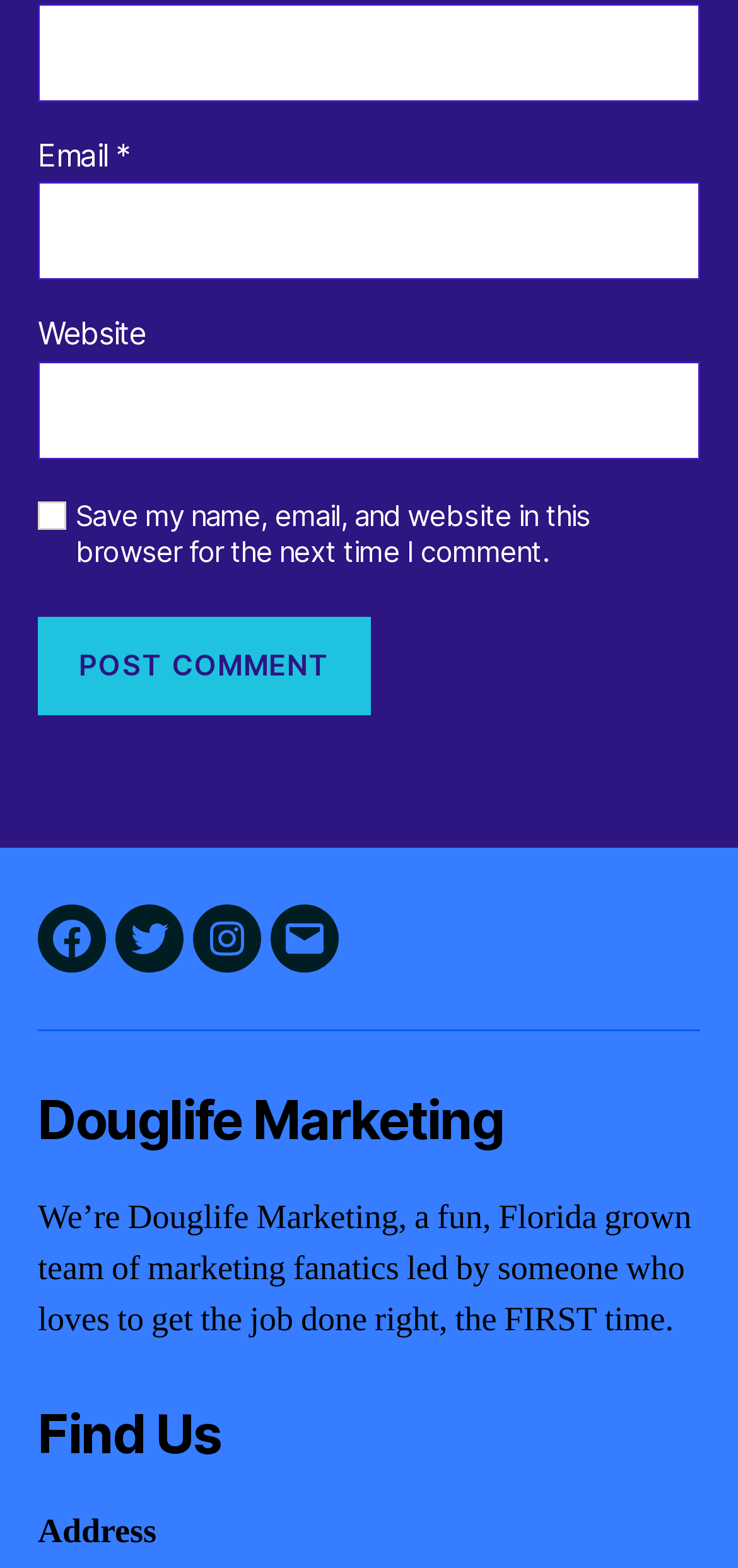What is the address section labeled as?
Carefully examine the image and provide a detailed answer to the question.

The address section is located at the bottom of the page and is labeled as 'Address' in a static text element.